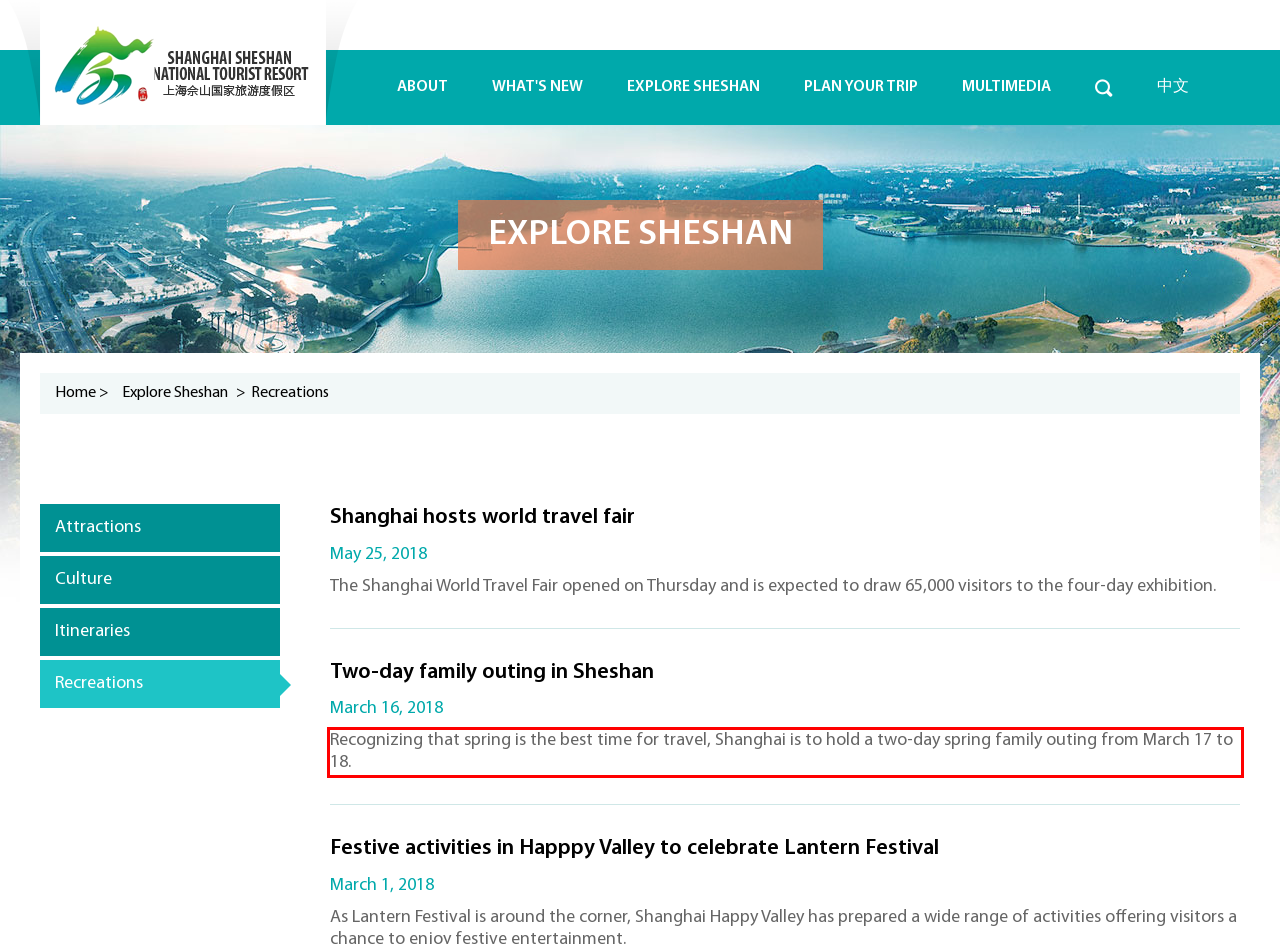From the given screenshot of a webpage, identify the red bounding box and extract the text content within it.

Recognizing that spring is the best time for travel, Shanghai is to hold a two-day spring family outing from March 17 to 18.